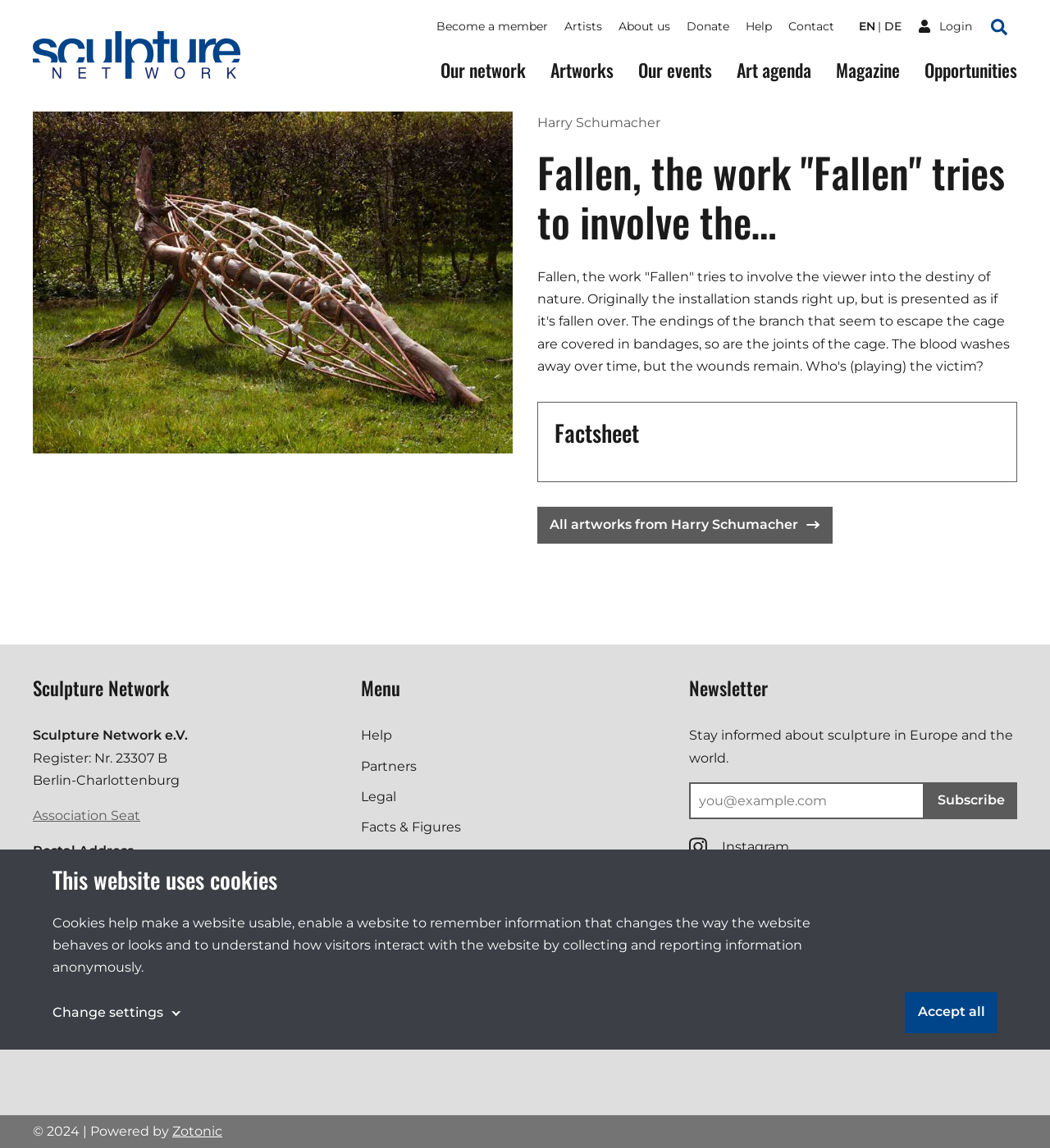What is the name of the sculpture network?
Based on the content of the image, thoroughly explain and answer the question.

I found the answer by looking at the top-left corner of the webpage, where it says 'Sculpture Network' in a prominent font.